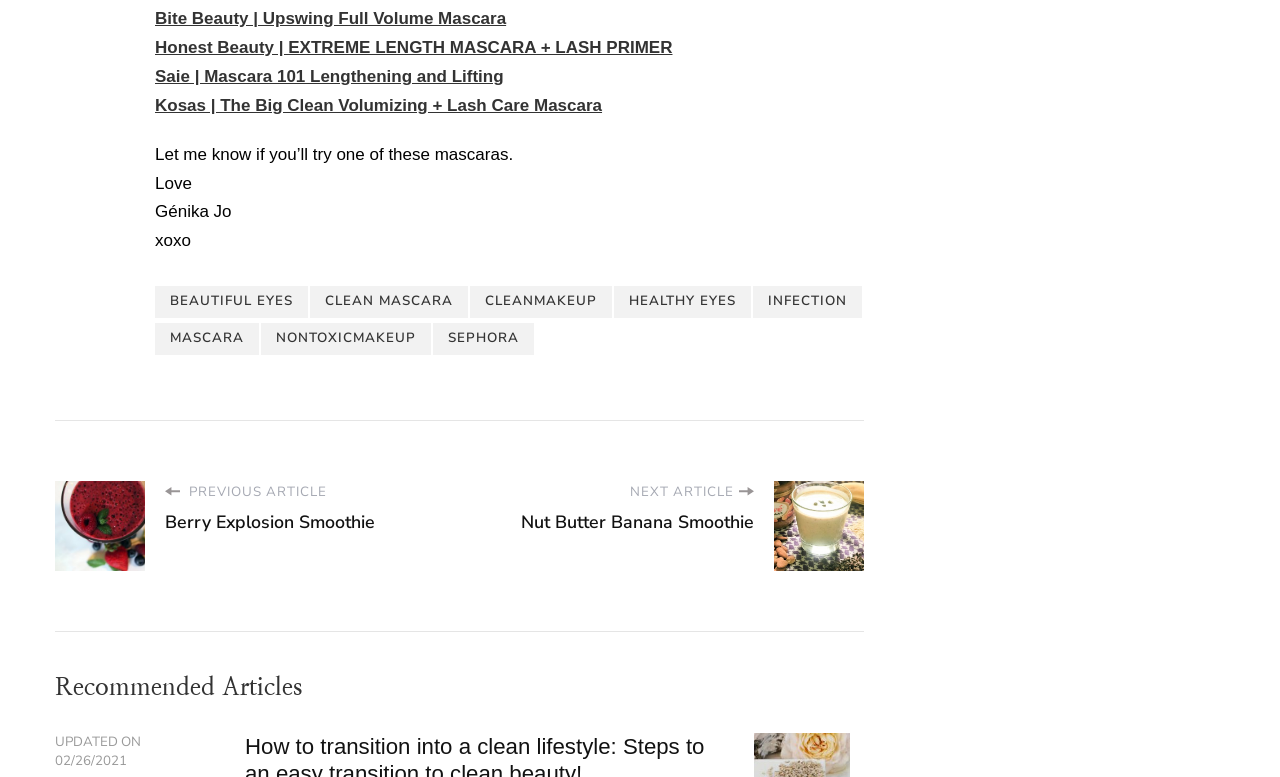How many links are there in the 'Recommended Articles' section?
Please provide a single word or phrase as your answer based on the image.

2